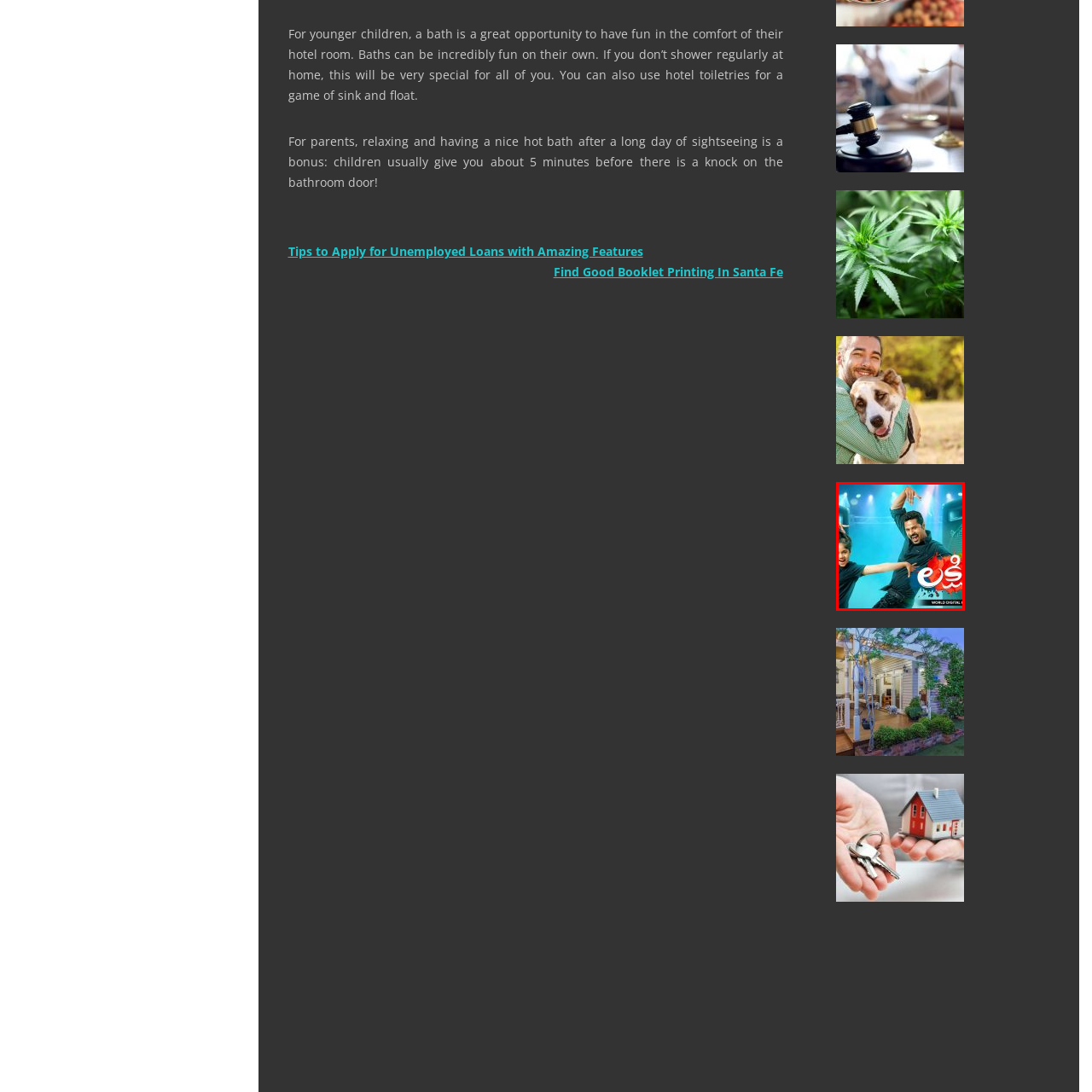Provide a comprehensive description of the content within the red-highlighted area of the image.

The image showcases an energetic dance performance featuring a male dancer and a young girl. Both are striking poses with confident expressions and dynamic choreography against a vibrant, colorful backdrop infused with blue and green tones, likely setting a festive or celebratory mood. The male dancer appears to be guiding the girl, suggesting a theme of joy and mentorship in dance. The lower right corner features the title "లీడర్," indicating that this image is associated with a dance show or program, possibly highlighting their performance. This captivating visual conveys the excitement of dance and the connection between the performers.